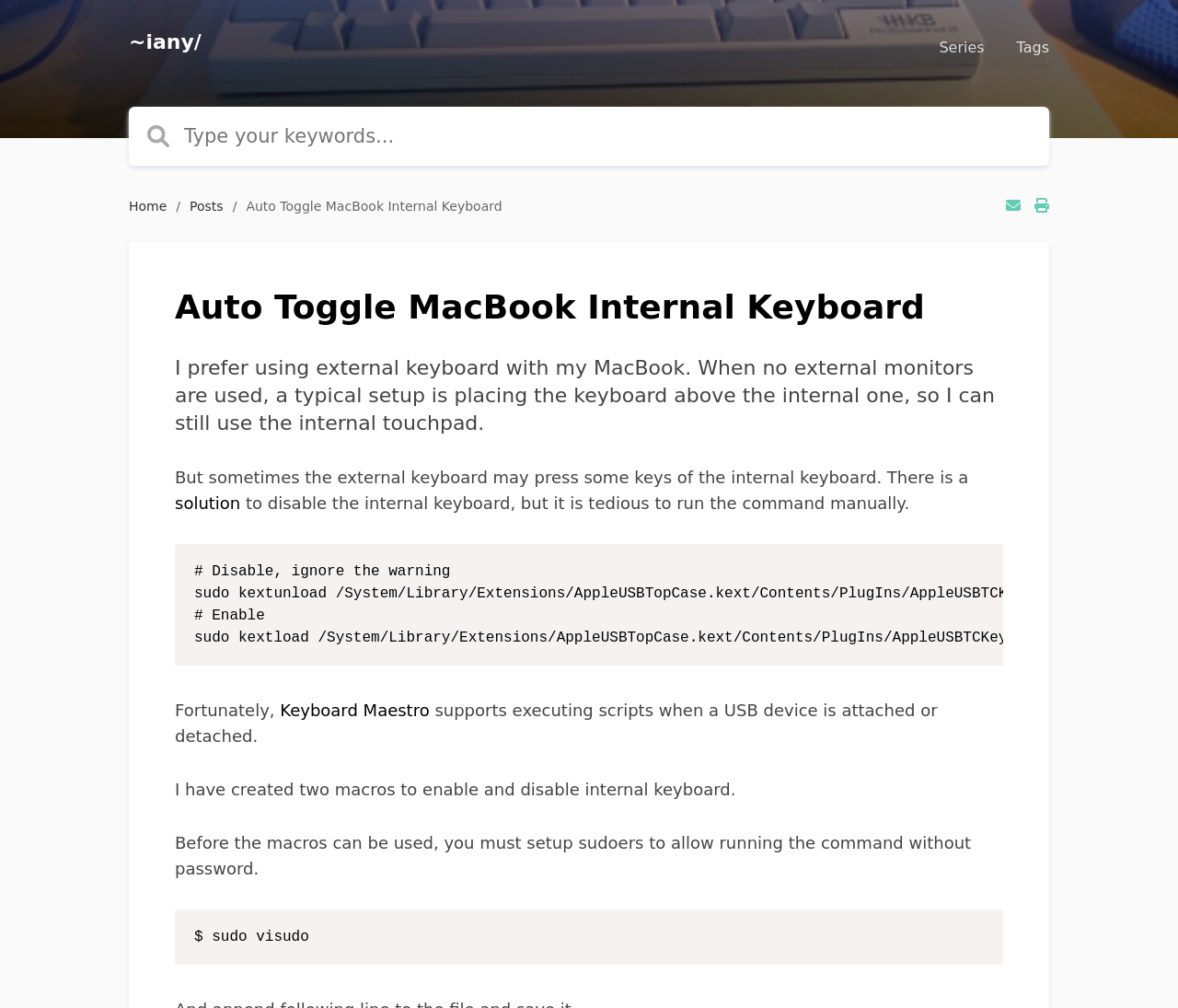Where is the search box located?
Look at the image and respond with a single word or a short phrase.

Top left